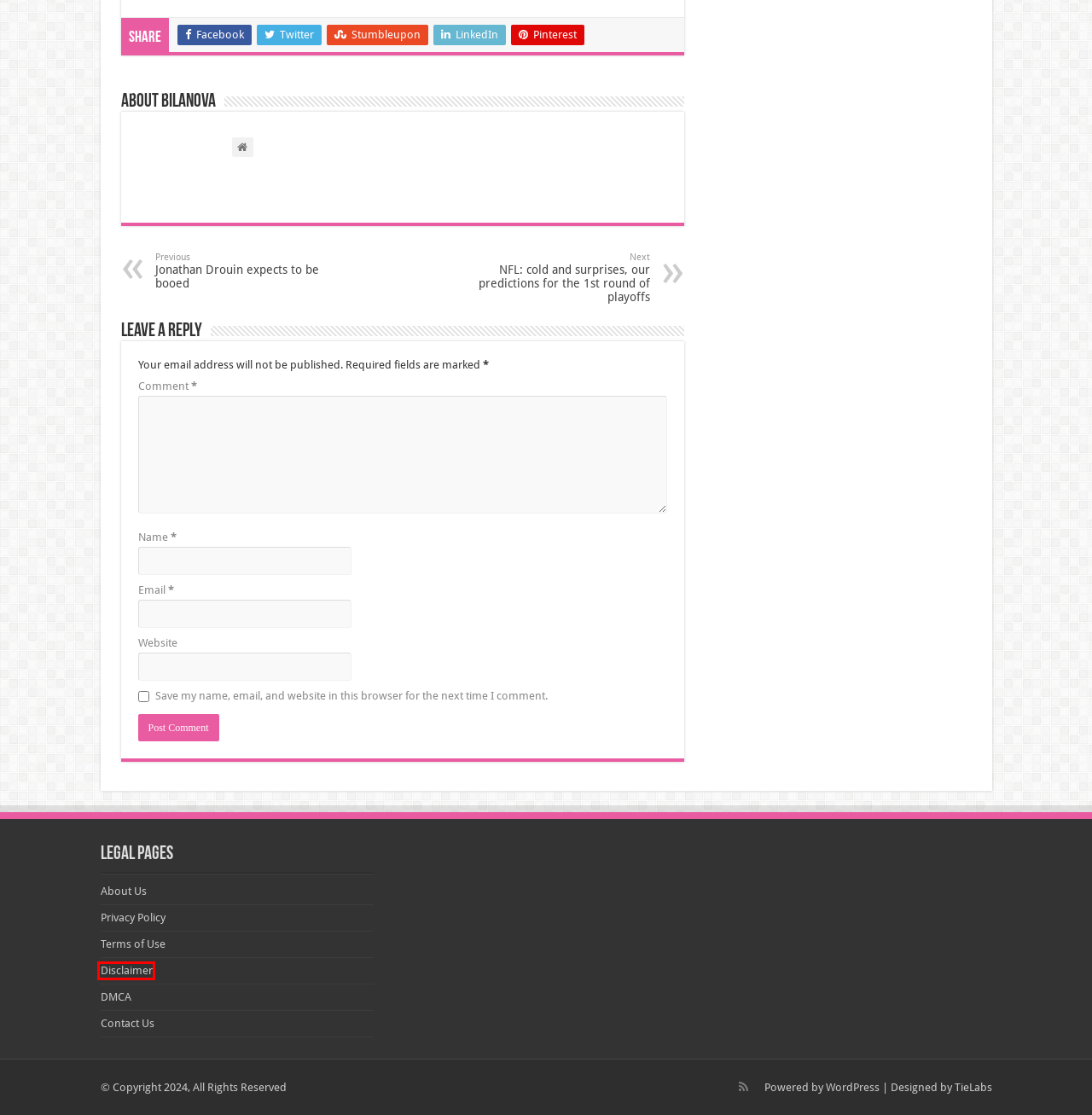Check out the screenshot of a webpage with a red rectangle bounding box. Select the best fitting webpage description that aligns with the new webpage after clicking the element inside the bounding box. Here are the candidates:
A. Jonathan Drouin expects to be booed – Bilanova
B. xtw18387cf8e – Bilanova
C. NFL: cold and surprises, our predictions for the 1st round of playoffs – Bilanova
D. Alain Souchon remembers his love story with Isabelle Adjani – Bilanova
E. 1717899480.24 – Bilanova
F. WordPress Themes and Plugins - TieLabs
G. Bilanova
H. Disclaimer – Bilanova

H